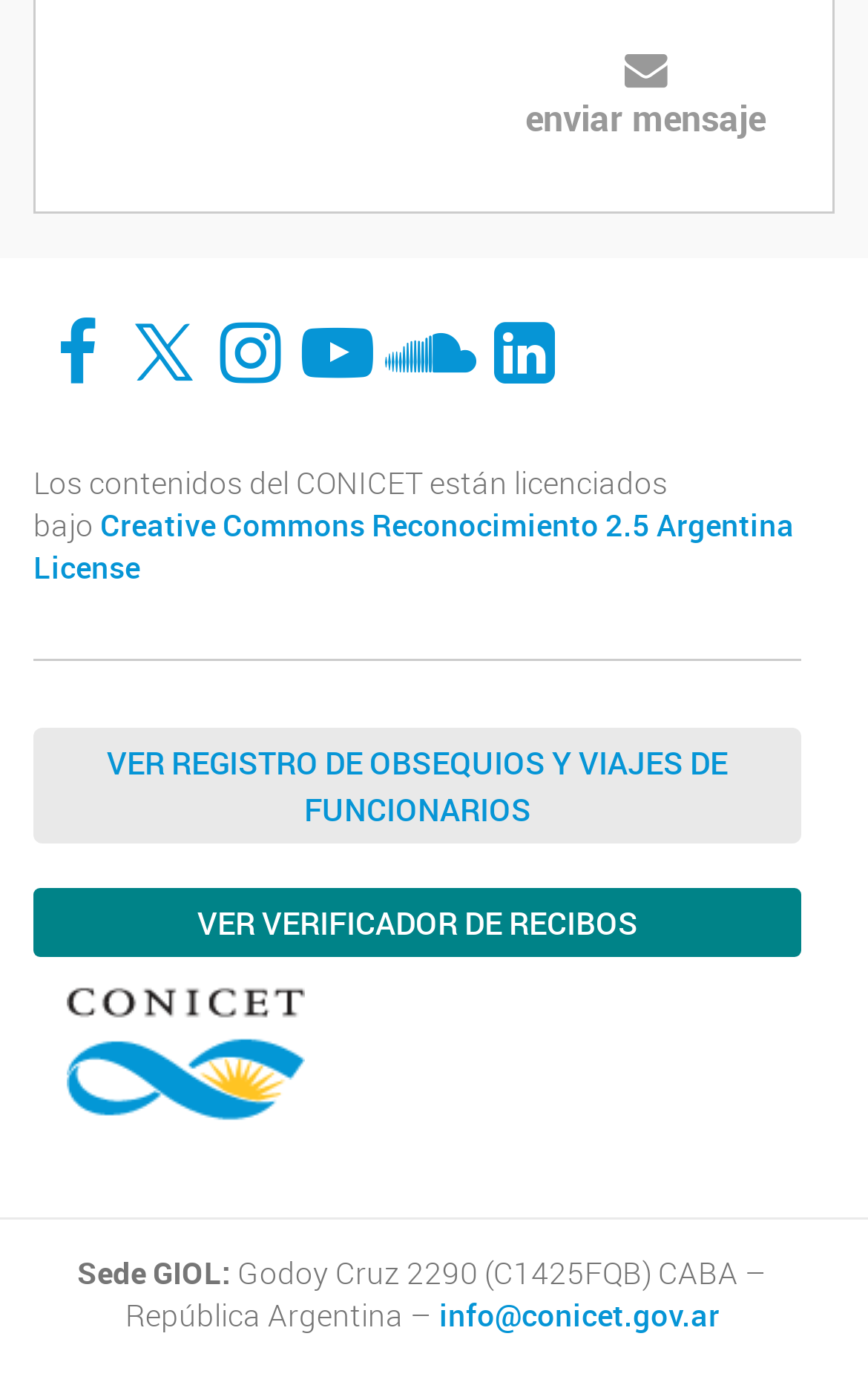What is the email address for contact?
Refer to the image and give a detailed answer to the question.

The link at the bottom of the webpage provides the email address for contact, which is info@conicet.gov.ar.